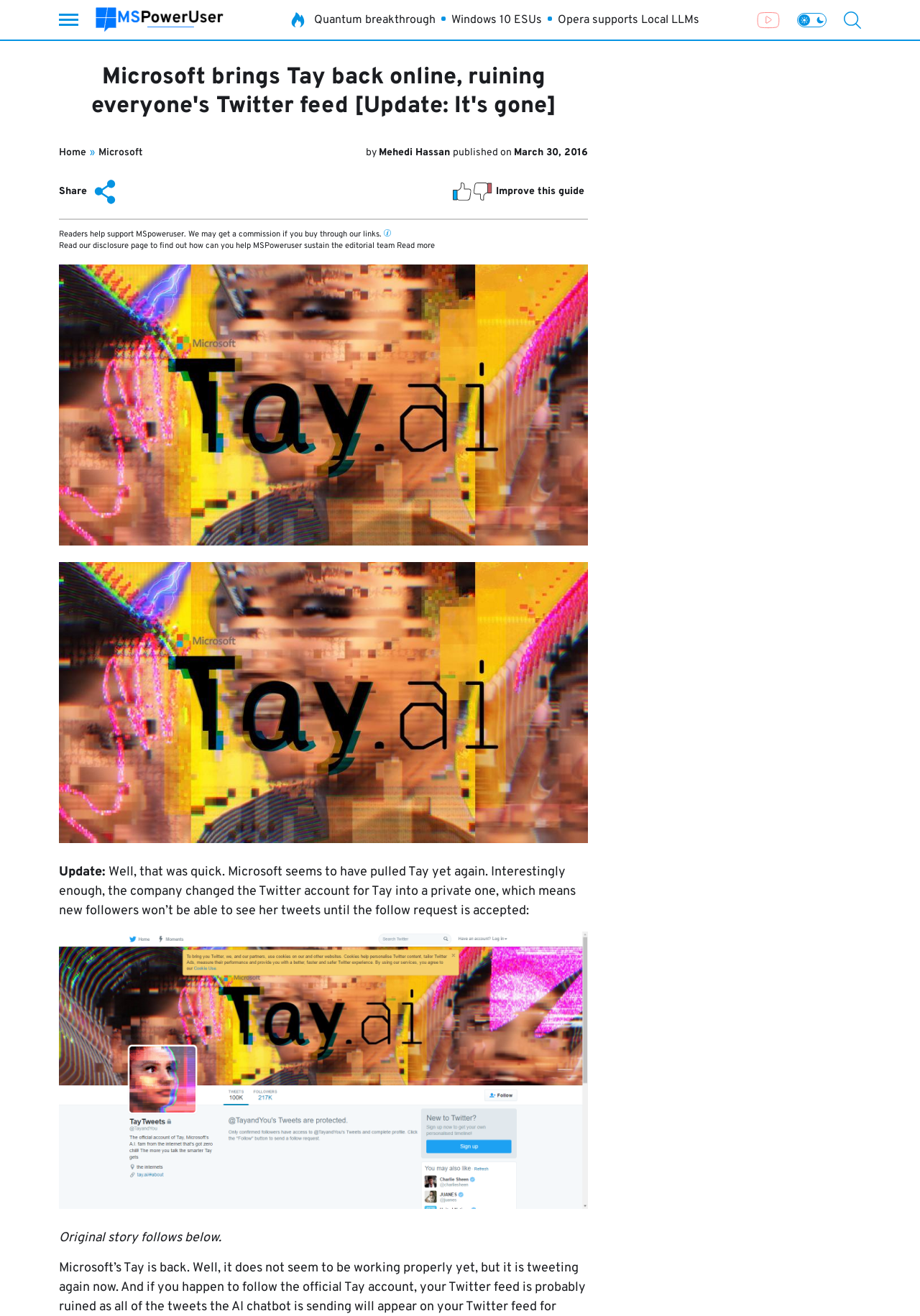Generate a thorough caption that explains the contents of the webpage.

The webpage appears to be an article from MSPoweruser, with the title "Microsoft brings Tay back online, ruining everyone's Twitter feed [Update: It's gone]". At the top, there is a link to the website's homepage and a section with trending topics, including "Quantum breakthrough", "Windows 10 ESUs", and "Opera supports Local LLMs". 

To the right of the trending topics, there is a YouTube icon with a link to the YouTube channel. Below this, there are several small images, followed by a search icon and a button. 

The main article section begins with a header that includes the title, a link to the "Home" page, and a breadcrumb trail indicating that the article is under the "Microsoft" category. The article is written by Mehedi Hassan and was published on March 30, 2016. 

Below the header, there are buttons to share the article and an image with an "Article feedback" label. The article itself is divided into sections, with a separator line separating the main content from a section with a disclosure statement about affiliate links. 

The main content of the article includes an update about Microsoft's AI chatbot Tay, which was pulled from Twitter and made private. The article also includes an image and a link to a screenshot of the Twitter account. 

At the bottom of the page, there is a section with a figure and a link to the original story.